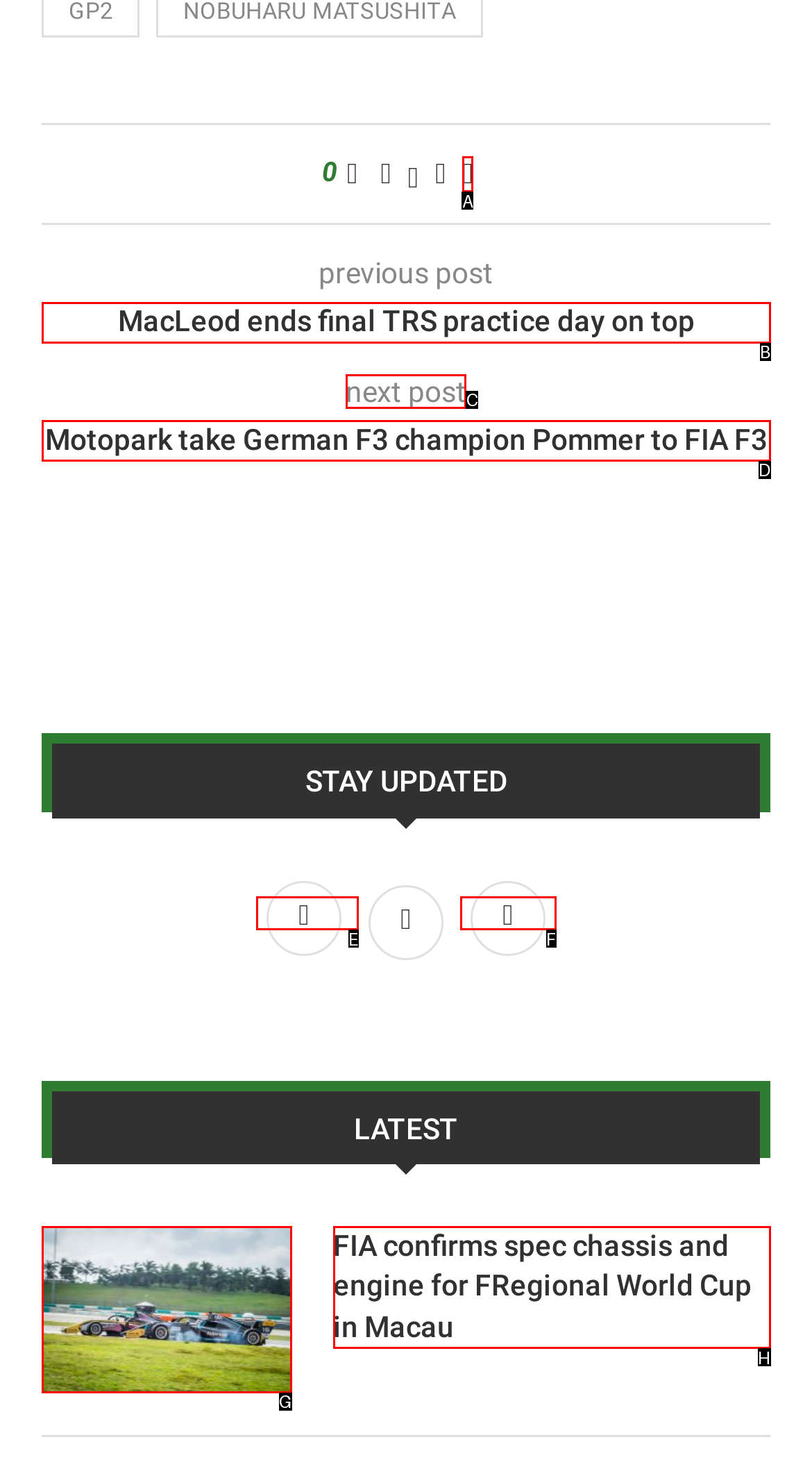Identify the letter of the UI element you should interact with to perform the task: Go to next post
Reply with the appropriate letter of the option.

C